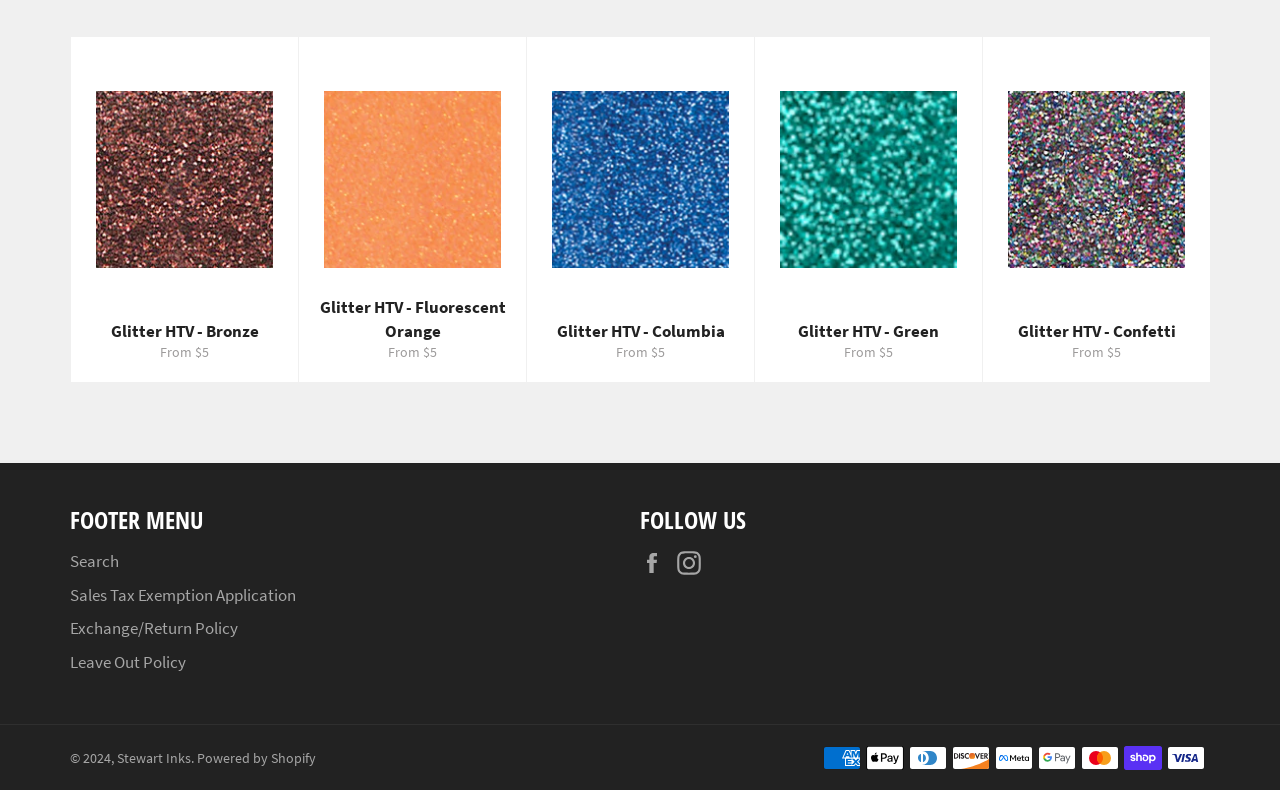Determine the bounding box coordinates for the region that must be clicked to execute the following instruction: "Make a payment with Visa".

[0.912, 0.944, 0.941, 0.974]